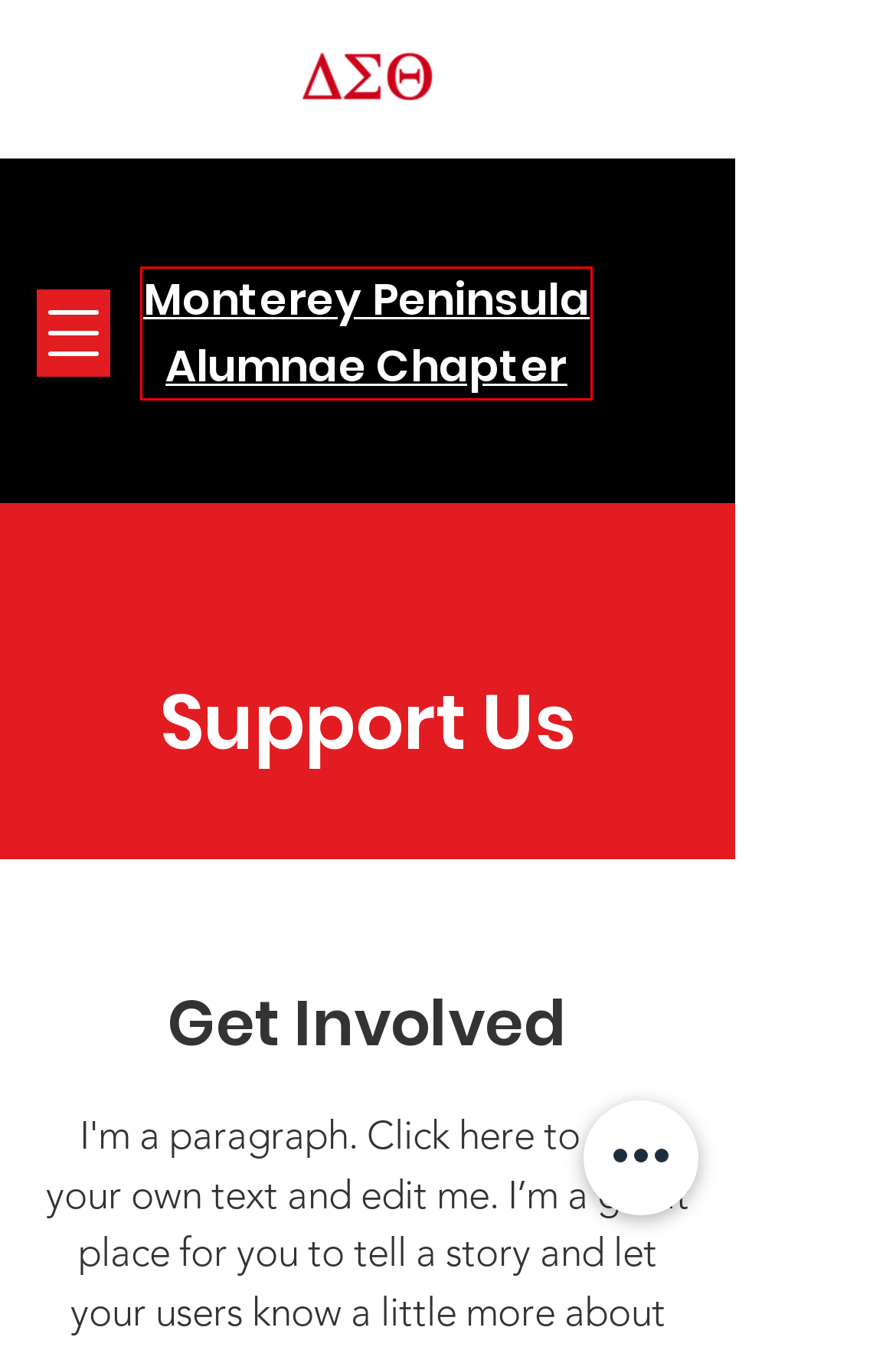You have a screenshot of a webpage with a red bounding box around an element. Choose the best matching webpage description that would appear after clicking the highlighted element. Here are the candidates:
A. Home | Delta Sigma Theta Sorority, Inc. Monterey Peninsula Alumnae Chapter
B. Website Builder - Create a Free Website Today | Wix.com
C. Contact | Delta Sigma Theta So
D. Events | Delta Sigma Theta So
E. New Page | links
F. About | Delta Sigma Theta So
G. Delta Sigma Theta Sorority Inc – Sisterhood.Scholarship.Service.Social Action
H. Home | DST Farwest Region

A